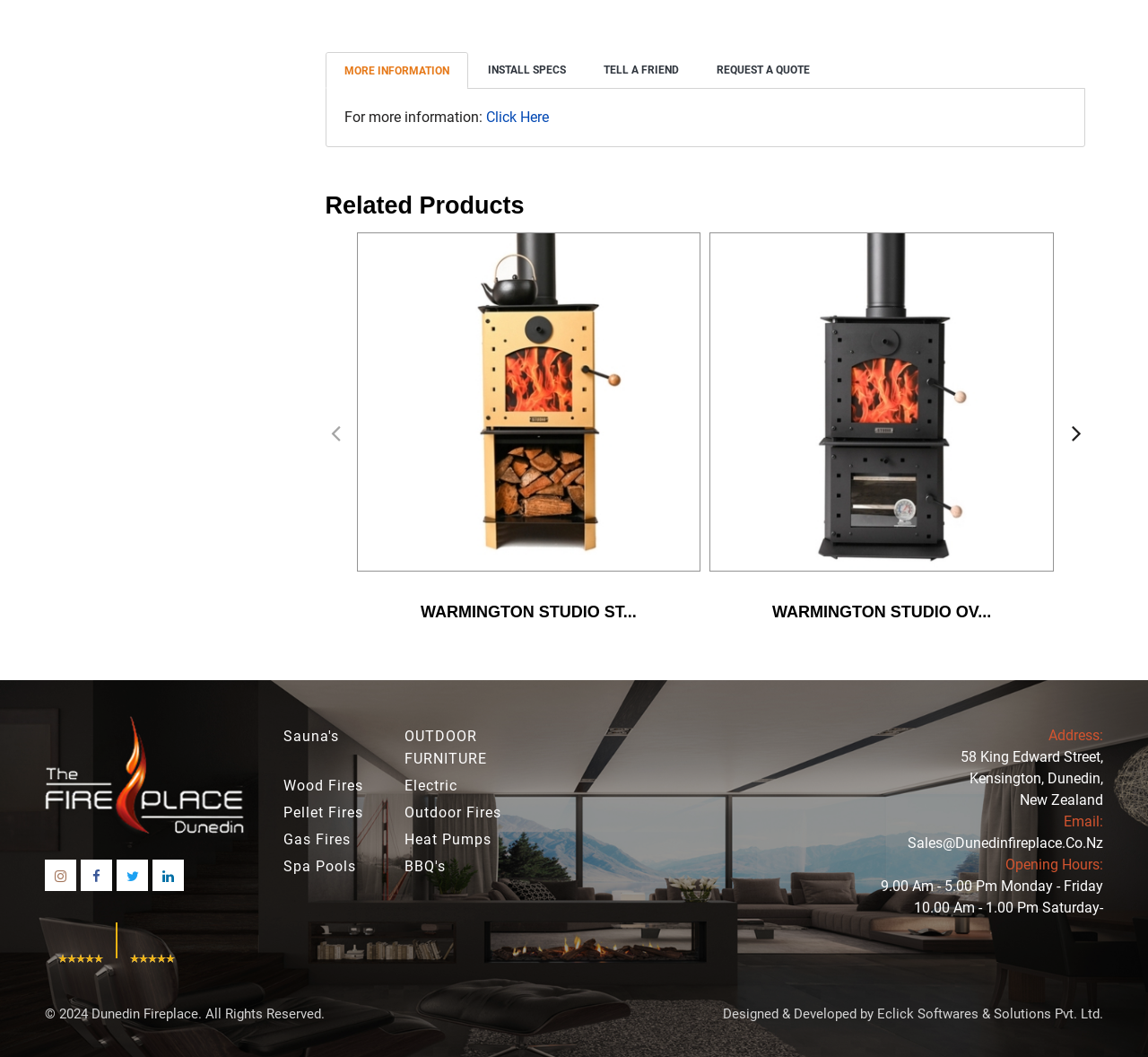Please find the bounding box coordinates of the element that you should click to achieve the following instruction: "Visit 'Dunedin Fireplace' page". The coordinates should be presented as four float numbers between 0 and 1: [left, top, right, bottom].

[0.039, 0.669, 0.273, 0.796]